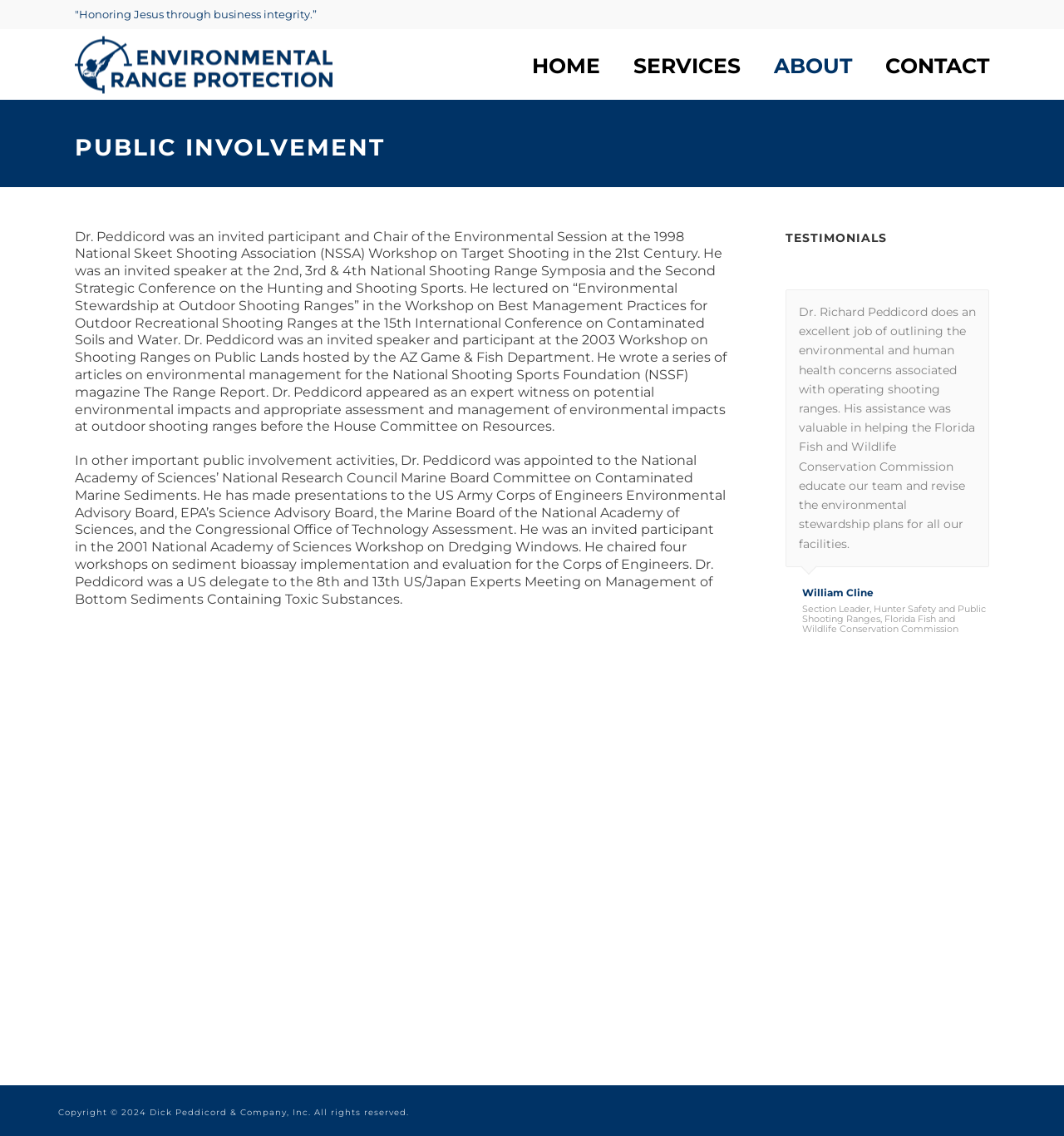Locate the bounding box of the UI element with the following description: "Lorin D. Kramer".

[0.754, 0.534, 0.93, 0.543]